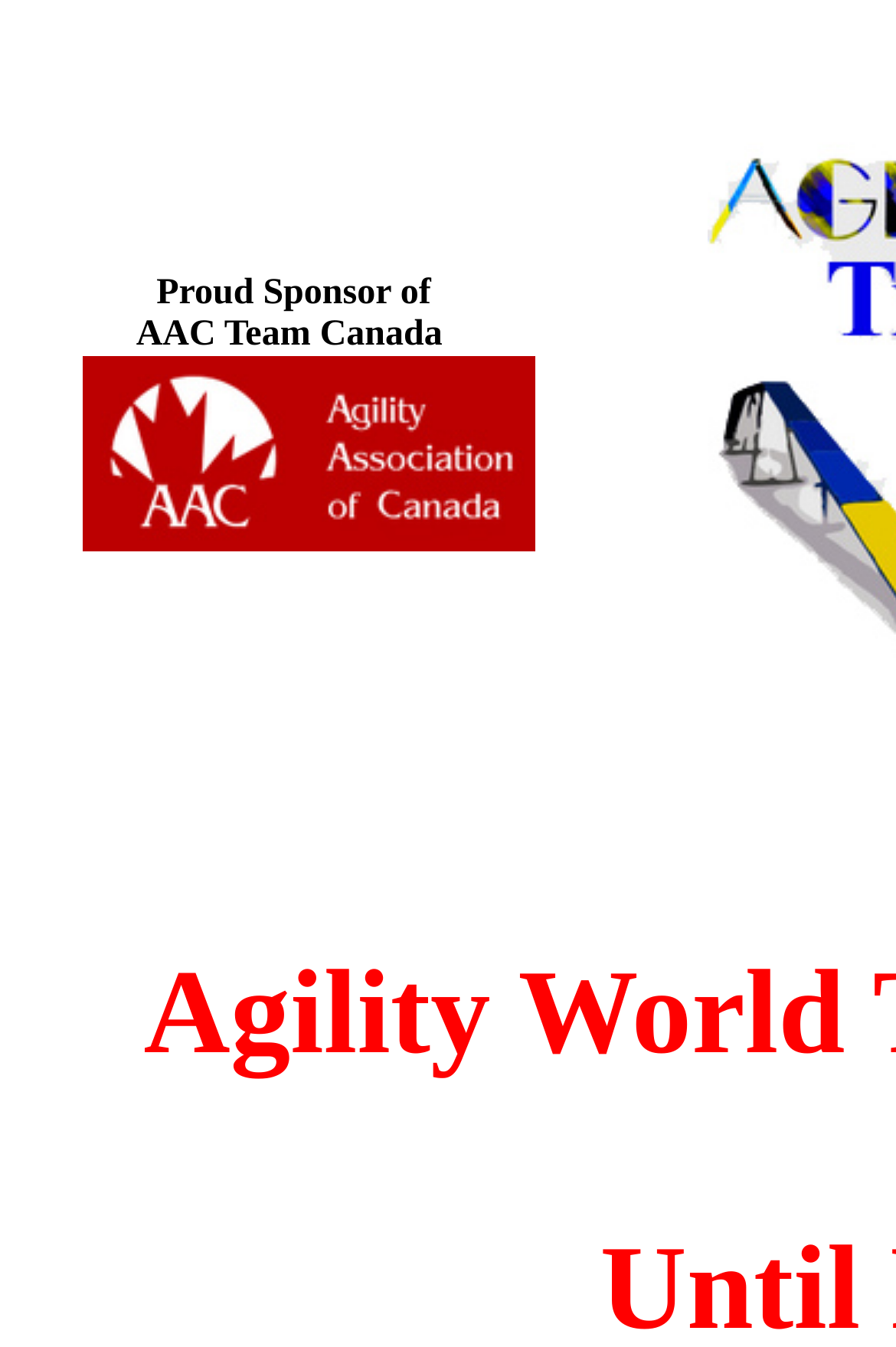Identify the bounding box for the UI element described as: "parent_node: Proud Sponsor of". Ensure the coordinates are four float numbers between 0 and 1, formatted as [left, top, right, bottom].

[0.093, 0.387, 0.598, 0.416]